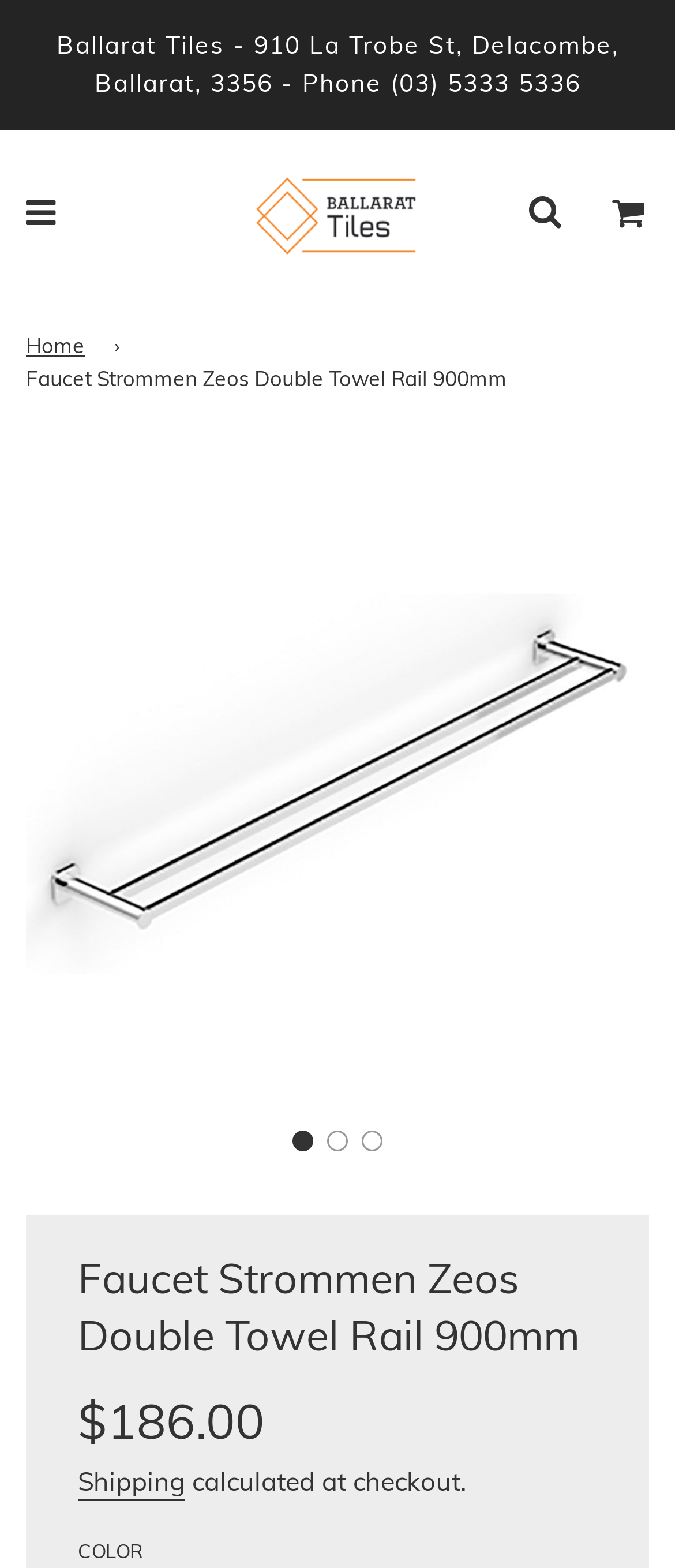Show the bounding box coordinates for the HTML element described as: "DISCLAIMER".

None